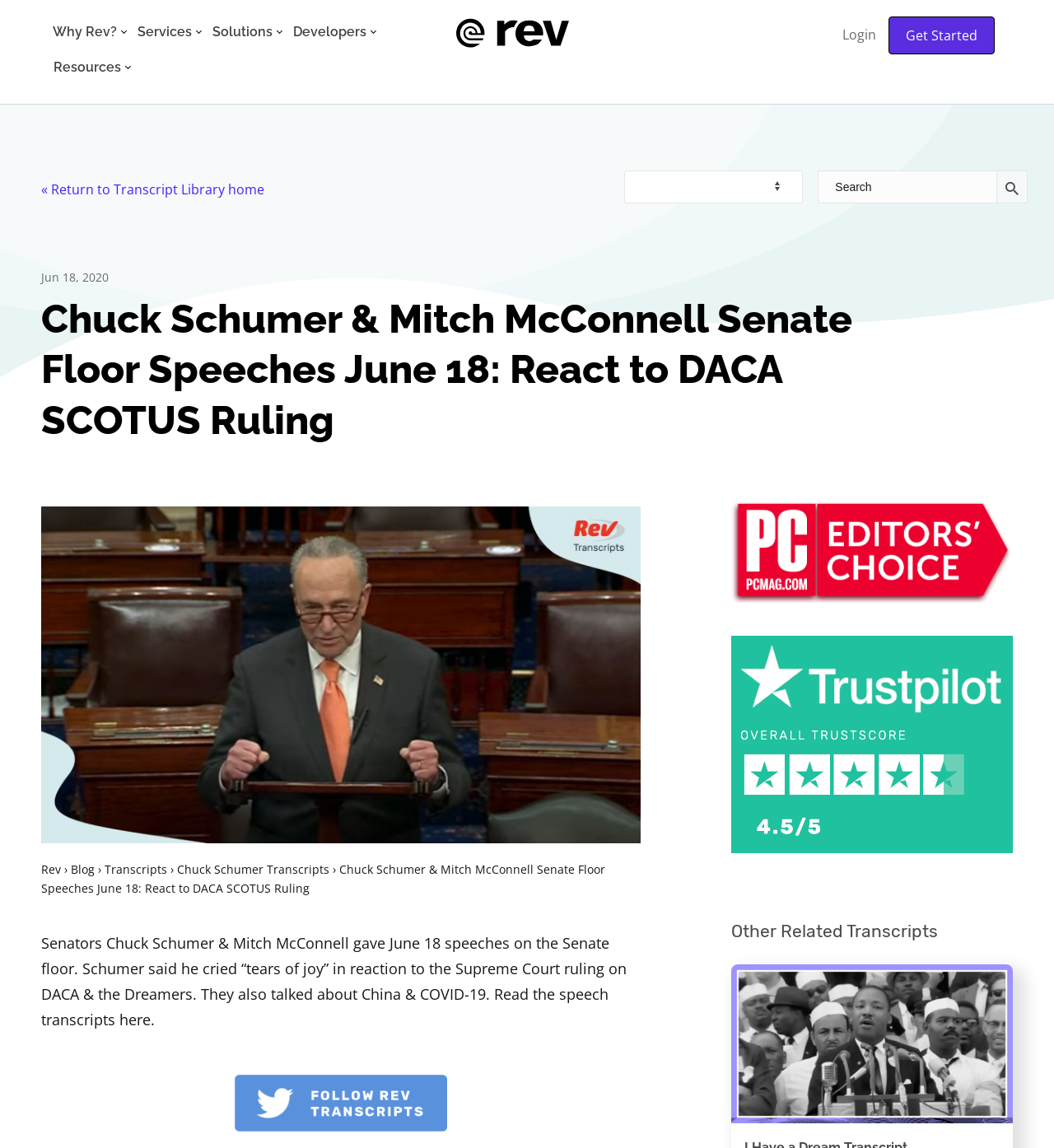Determine the bounding box coordinates for the clickable element required to fulfill the instruction: "Search for transcripts". Provide the coordinates as four float numbers between 0 and 1, i.e., [left, top, right, bottom].

[0.776, 0.148, 0.977, 0.177]